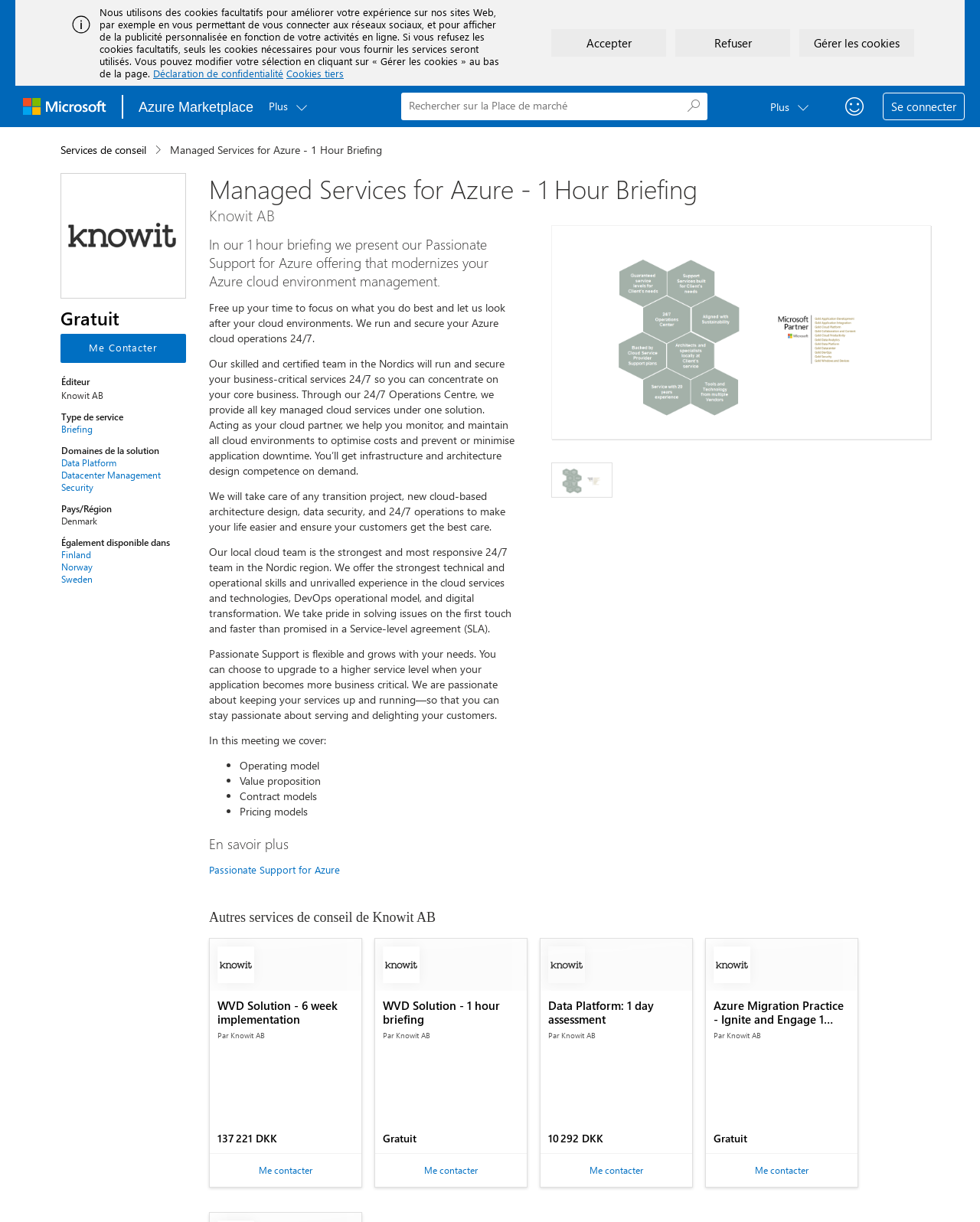Please determine the bounding box coordinates for the element with the description: "parent_node: Se connecter aria-label="Commentaires" title="Commentaires"".

[0.862, 0.08, 0.881, 0.095]